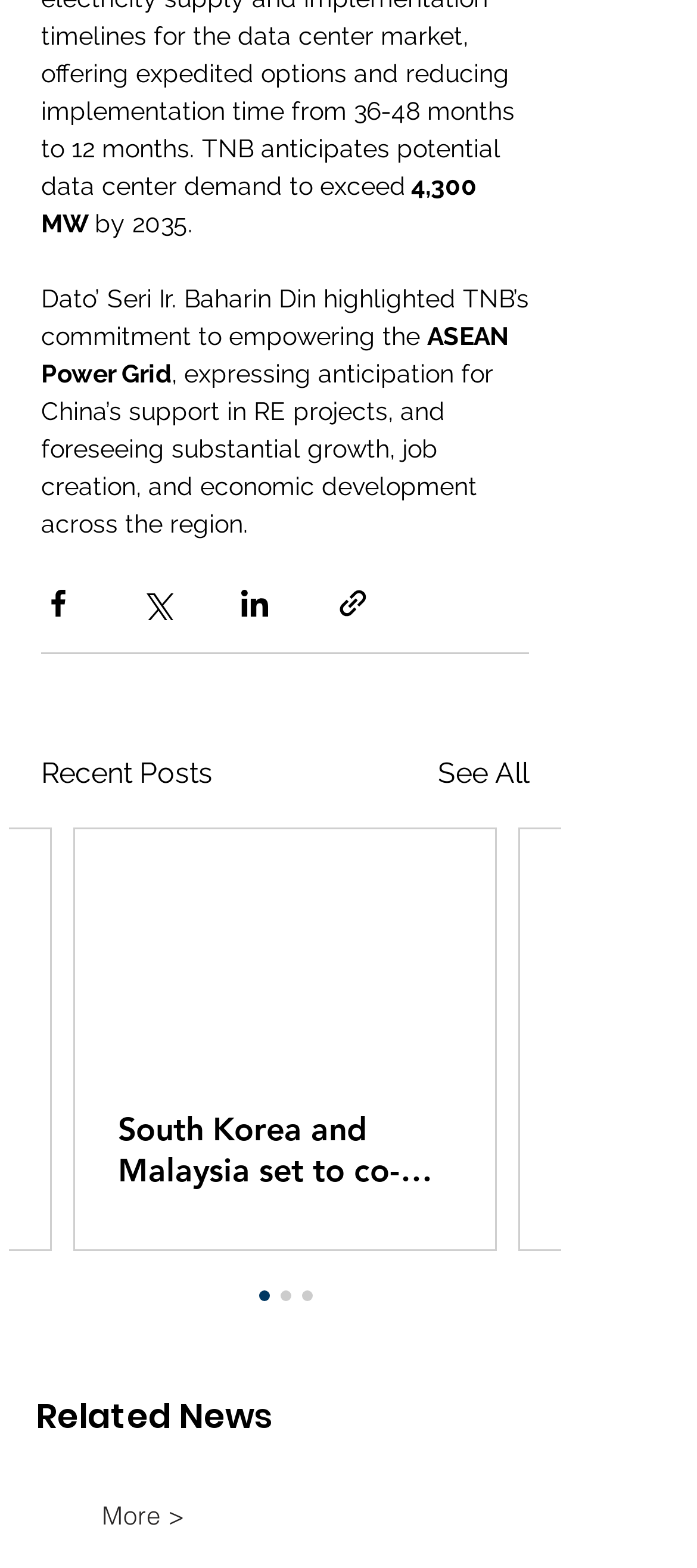Answer the following inquiry with a single word or phrase:
What is the topic of the article?

ASEAN Power Grid